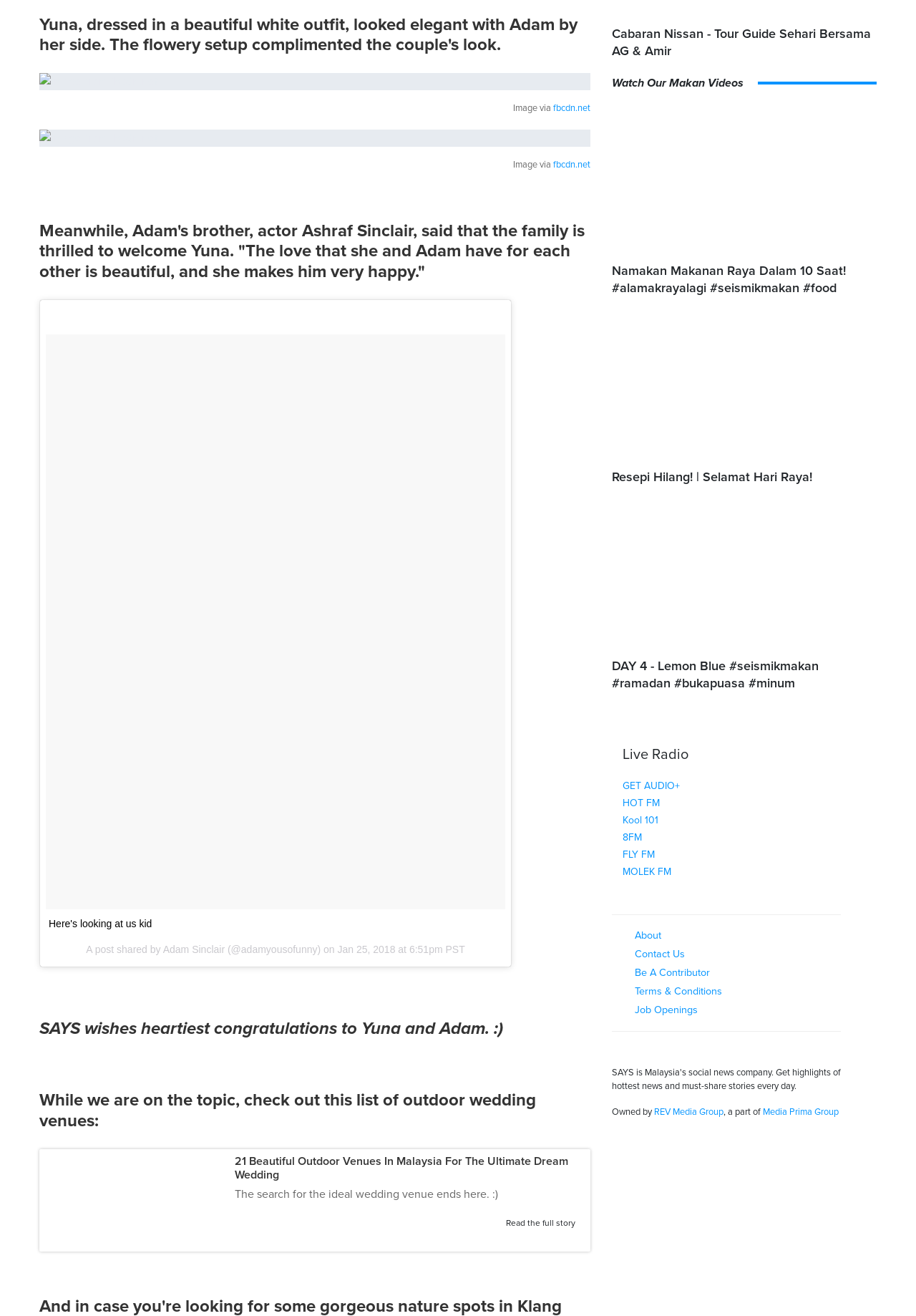Please identify the bounding box coordinates of the area that needs to be clicked to fulfill the following instruction: "Read the full story."

[0.552, 0.926, 0.628, 0.933]